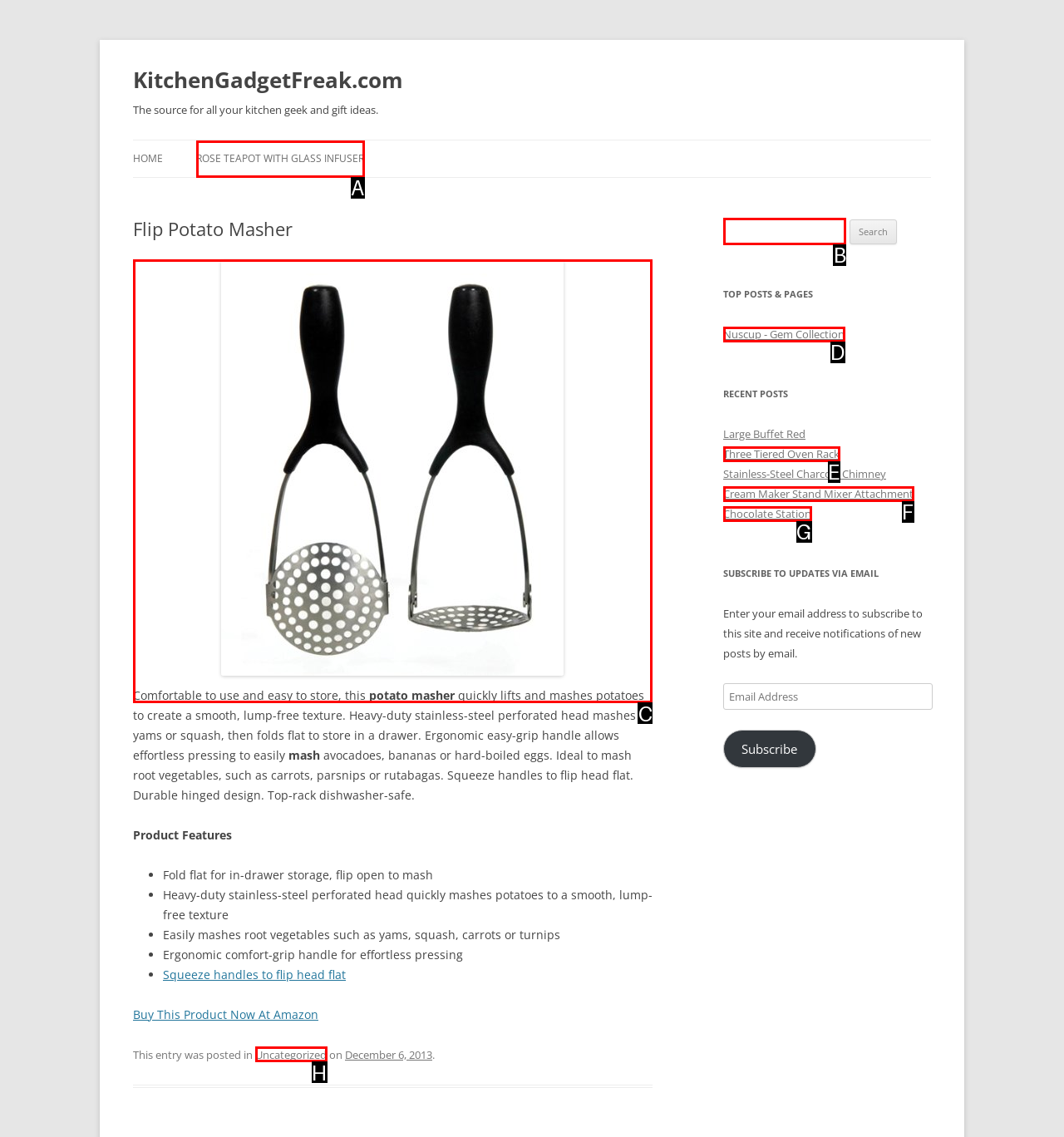Determine the letter of the element I should select to fulfill the following instruction: Search for a product. Just provide the letter.

B